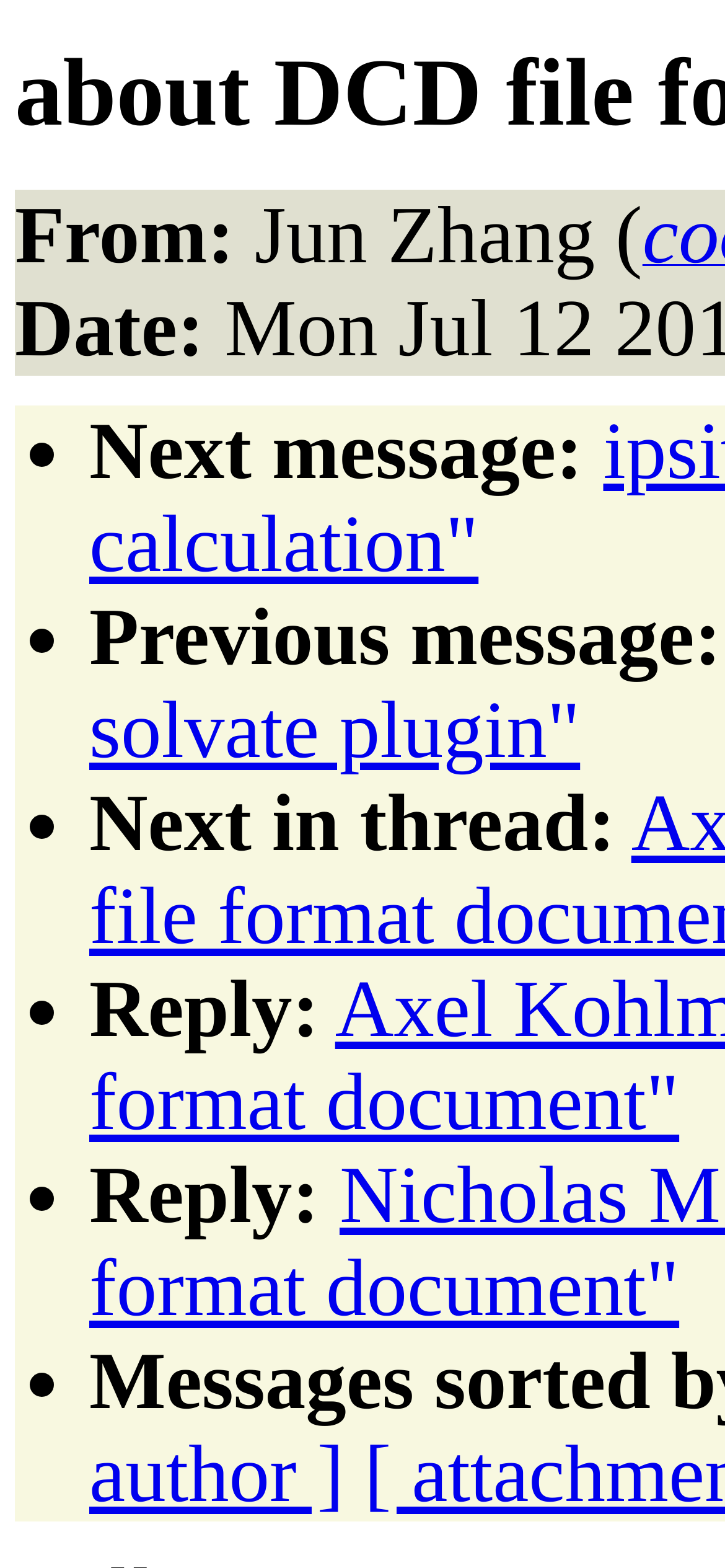Please provide a comprehensive response to the question based on the details in the image: What is the purpose of the bullet points?

The bullet points are used to list the navigation options on the webpage, making it easy to distinguish between each option. They are placed before each option, such as 'Next message:', 'Previous message:', and so on.